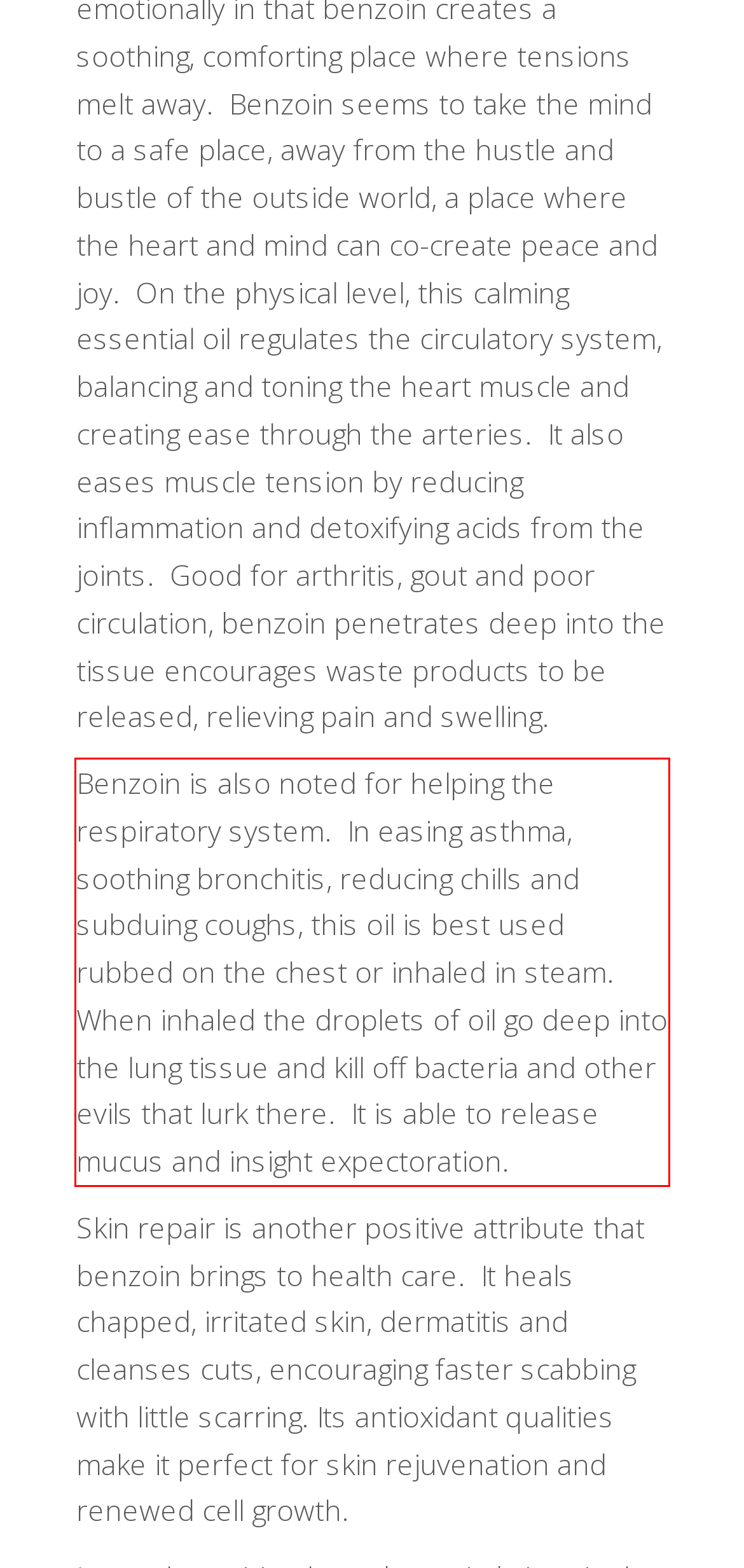Please use OCR to extract the text content from the red bounding box in the provided webpage screenshot.

Benzoin is also noted for helping the respiratory system. In easing asthma, soothing bronchitis, reducing chills and subduing coughs, this oil is best used rubbed on the chest or inhaled in steam. When inhaled the droplets of oil go deep into the lung tissue and kill off bacteria and other evils that lurk there. It is able to release mucus and insight expectoration.